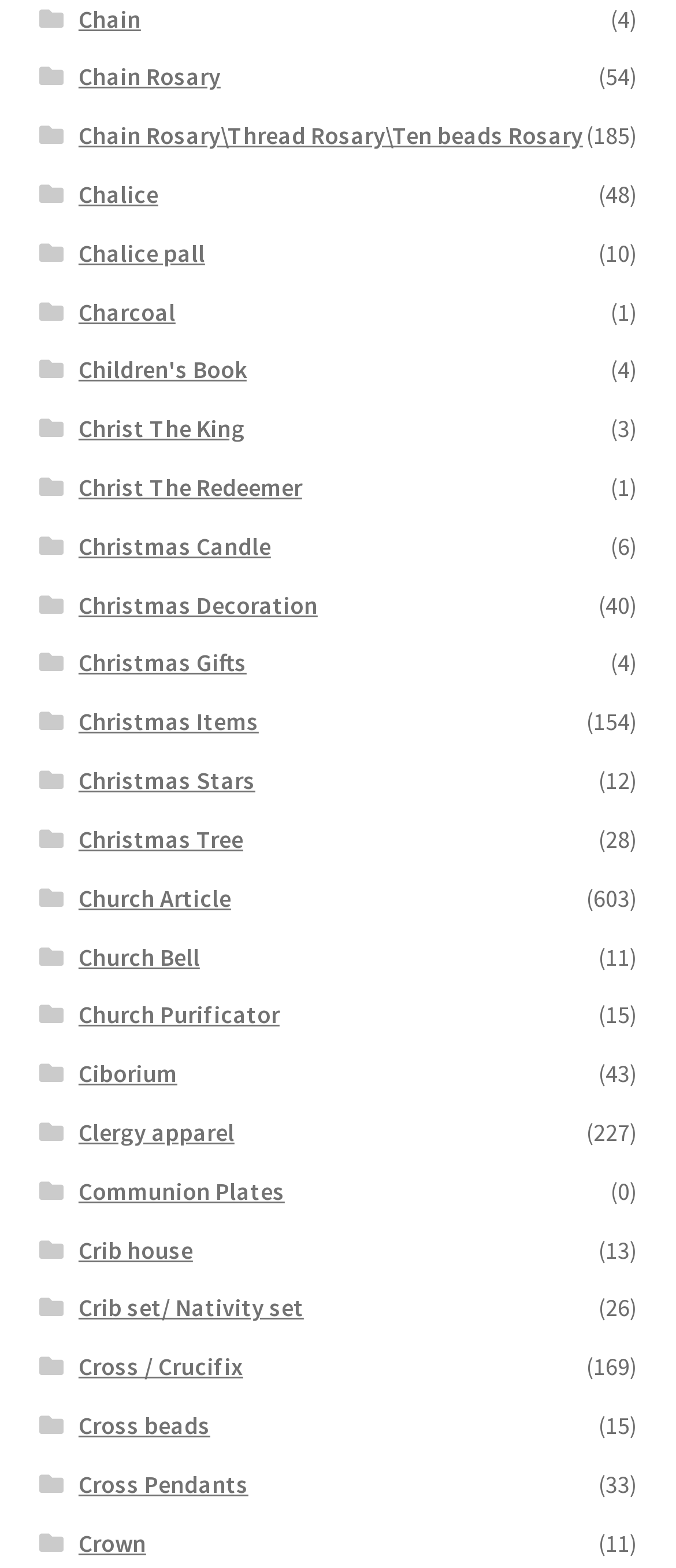Please locate the bounding box coordinates for the element that should be clicked to achieve the following instruction: "View Christmas Items". Ensure the coordinates are given as four float numbers between 0 and 1, i.e., [left, top, right, bottom].

[0.116, 0.45, 0.383, 0.47]